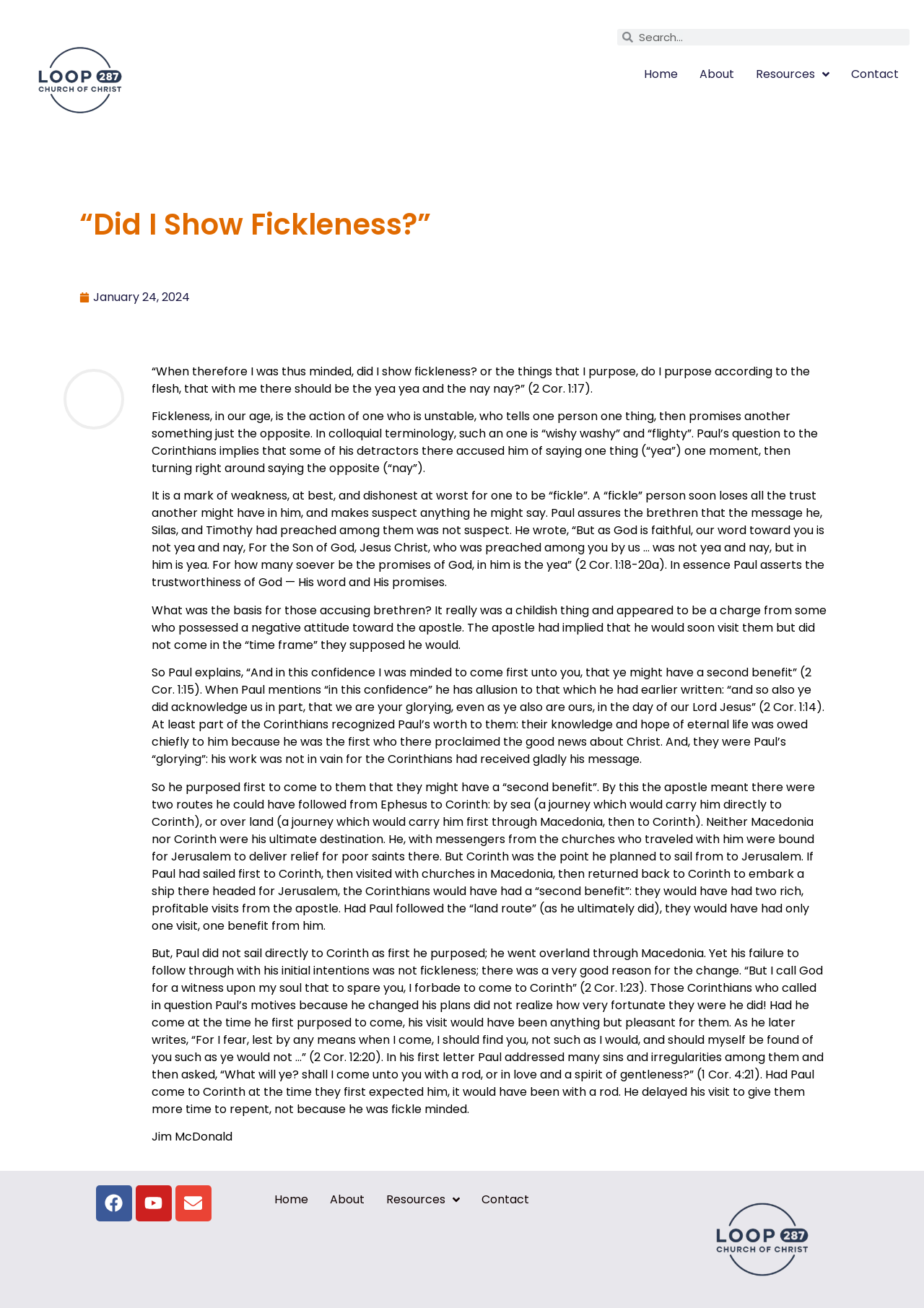Please extract the title of the webpage.

“Did I Show Fickleness?”